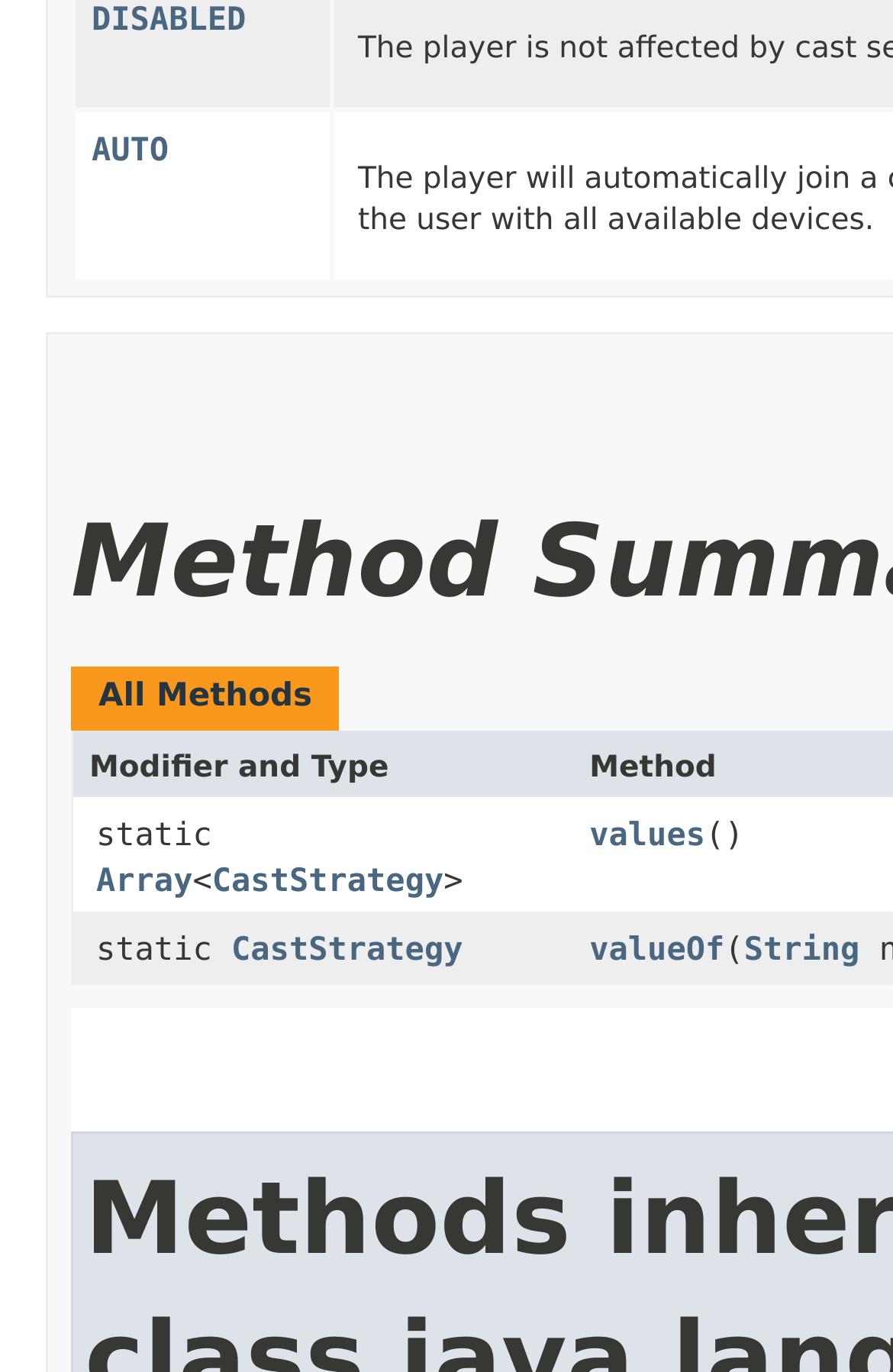Please determine the bounding box coordinates for the element with the description: "alt="Search" name="search11"".

None